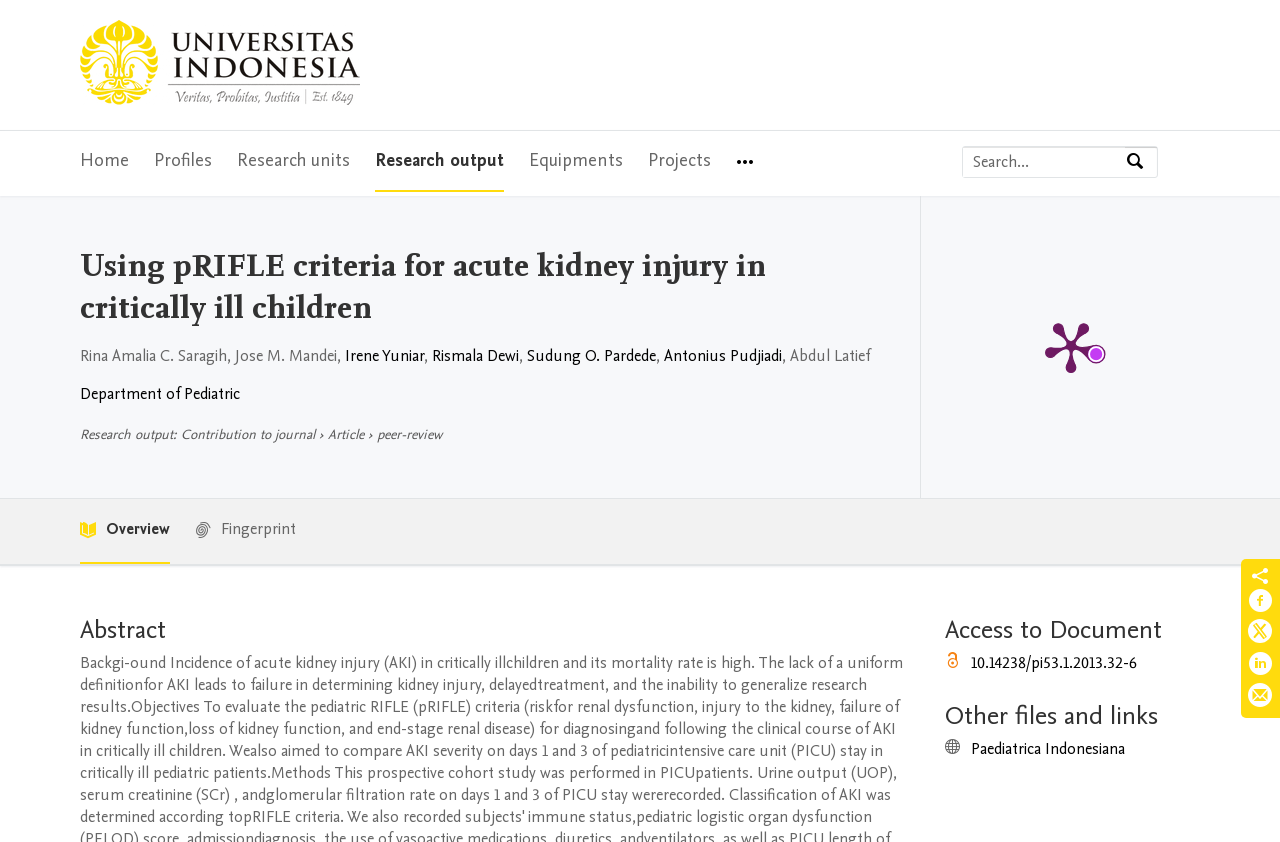Provide a one-word or one-phrase answer to the question:
What is the name of the department?

Department of Pediatric